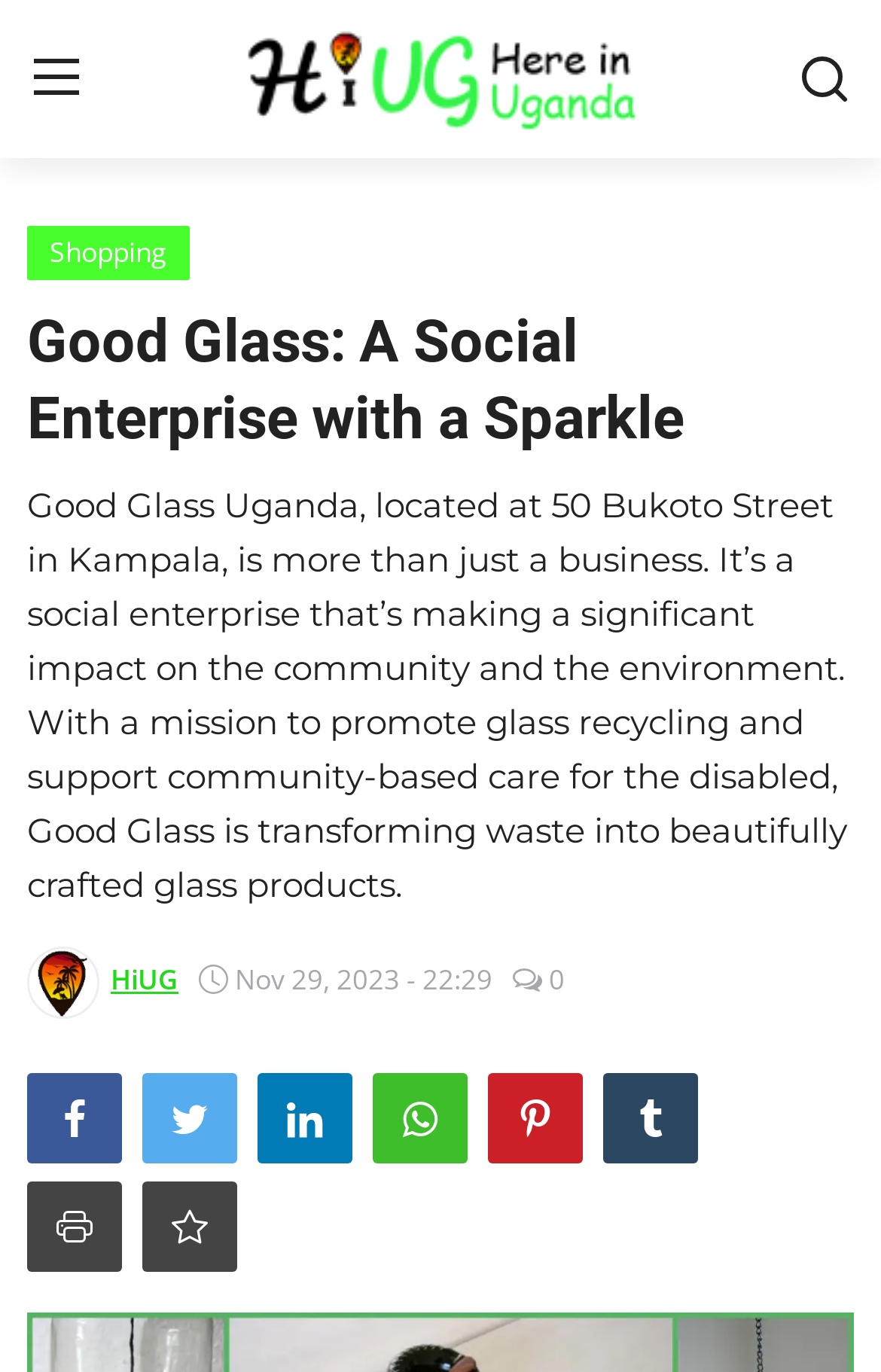Provide the bounding box coordinates for the area that should be clicked to complete the instruction: "View the gallery".

[0.038, 0.384, 0.756, 0.457]